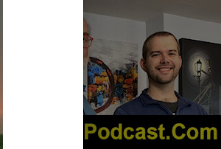How many individuals are in the image?
Can you provide a detailed and comprehensive answer to the question?

There are two individuals in the image, one who is smiling and appears to be engaged in conversation, and the other who is looking on with a friendly demeanor.